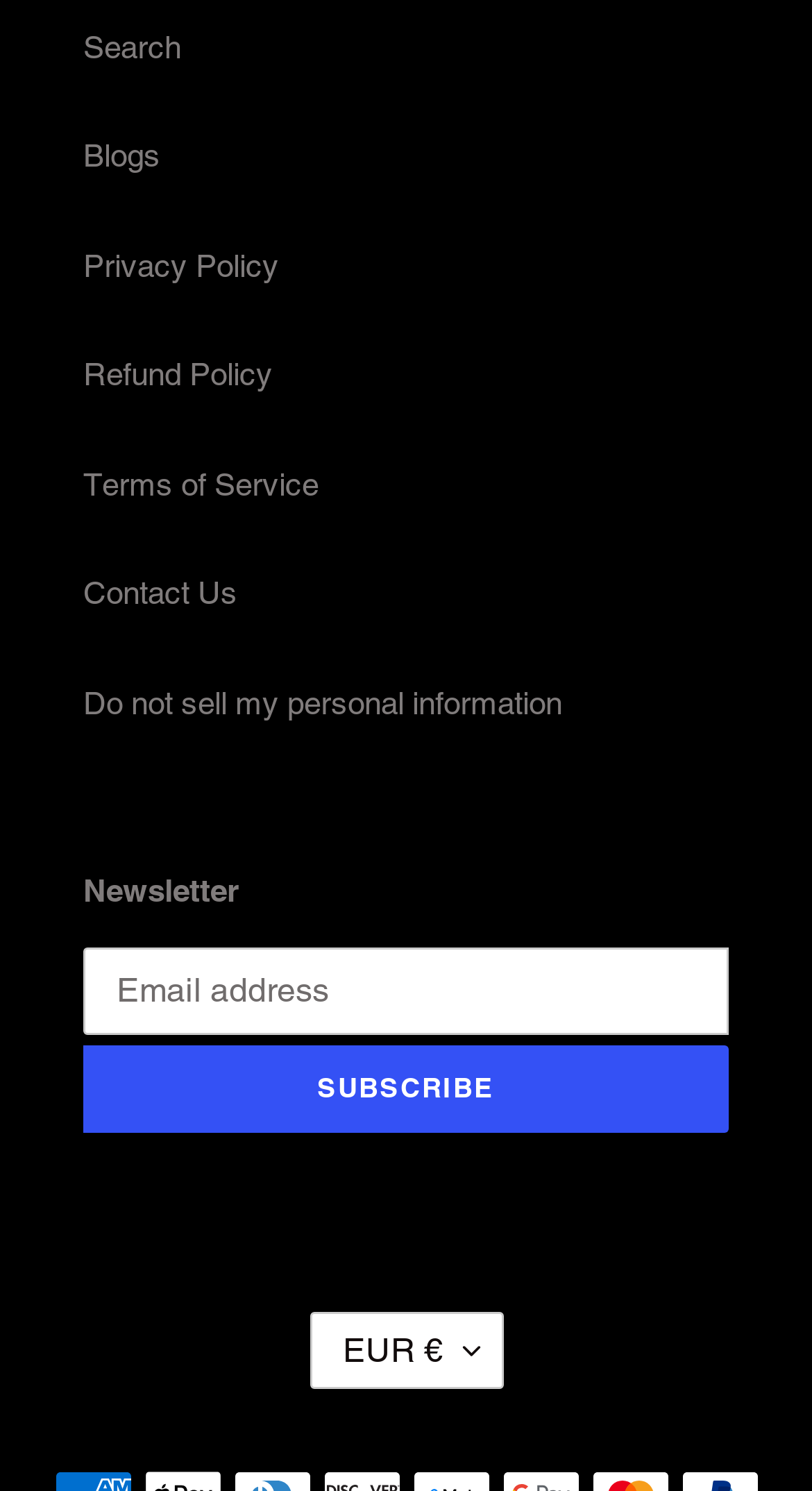Determine the bounding box coordinates of the clickable element necessary to fulfill the instruction: "Search the website". Provide the coordinates as four float numbers within the 0 to 1 range, i.e., [left, top, right, bottom].

[0.103, 0.019, 0.223, 0.043]